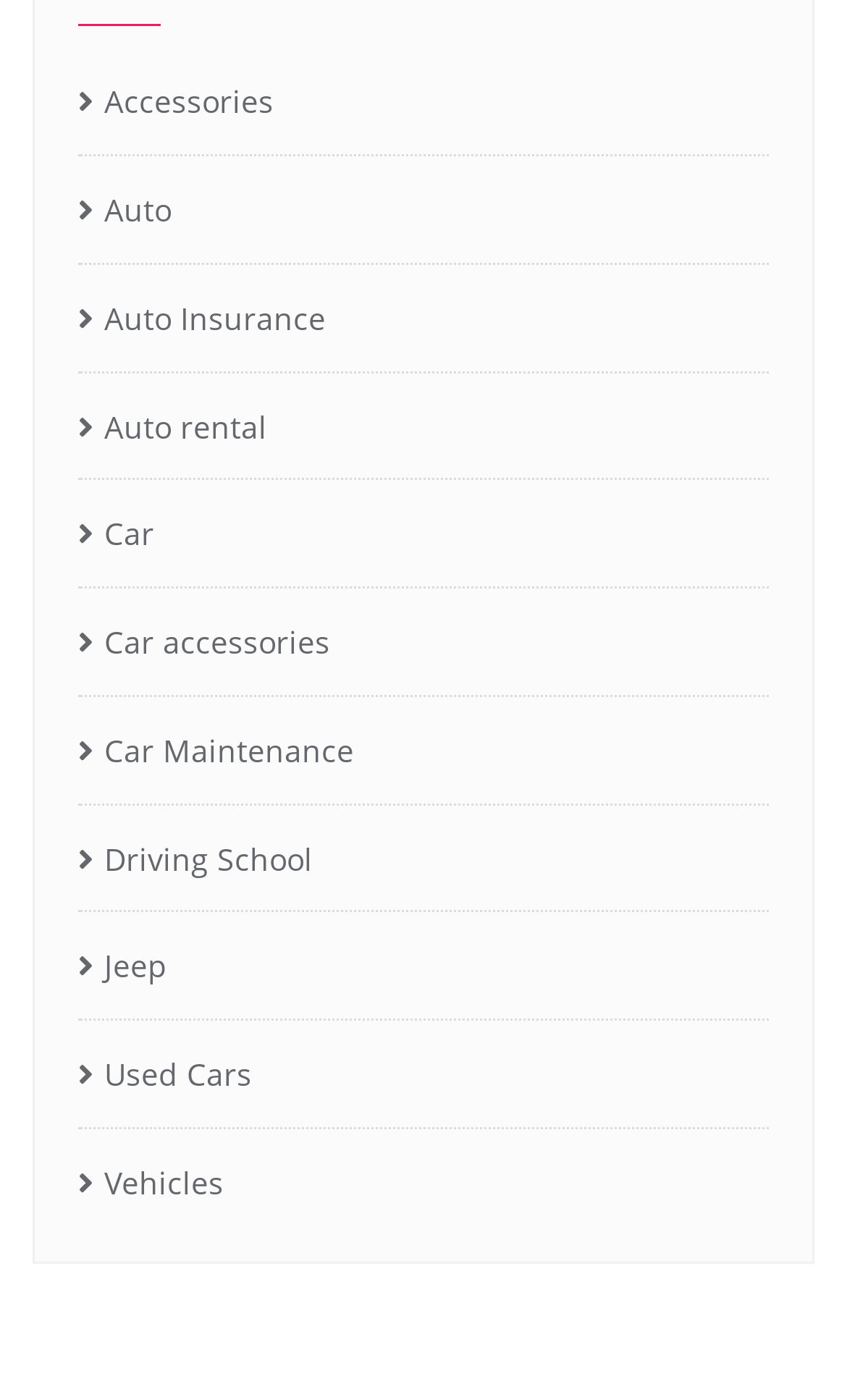Identify the coordinates of the bounding box for the element that must be clicked to accomplish the instruction: "Create a new topic".

None